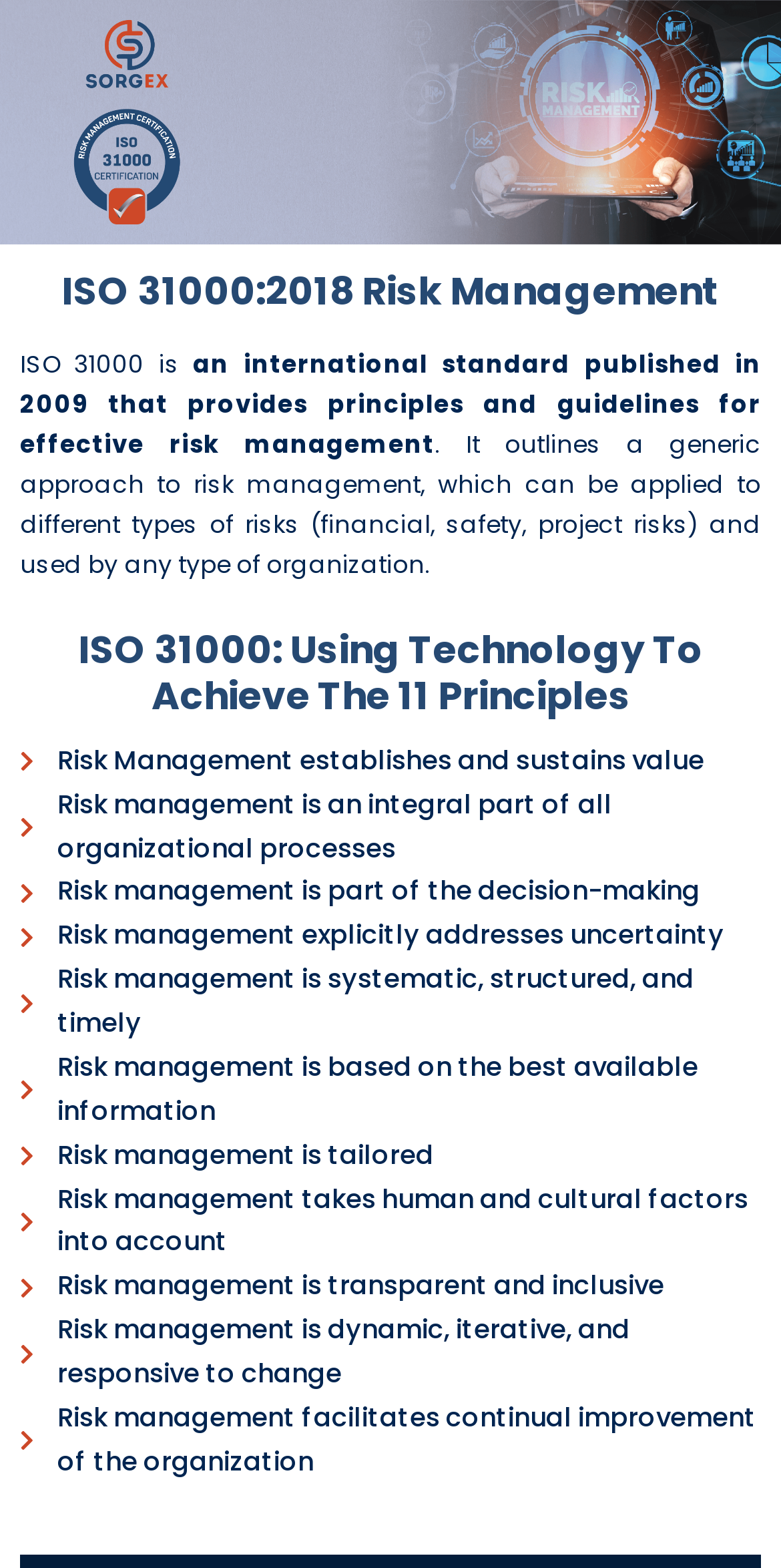Examine the image carefully and respond to the question with a detailed answer: 
How many principles of risk management are mentioned?

The webpage mentions 'ISO 31000: Using Technology To Achieve The 11 Principles' in one of its headings, indicating that there are 11 principles of risk management.